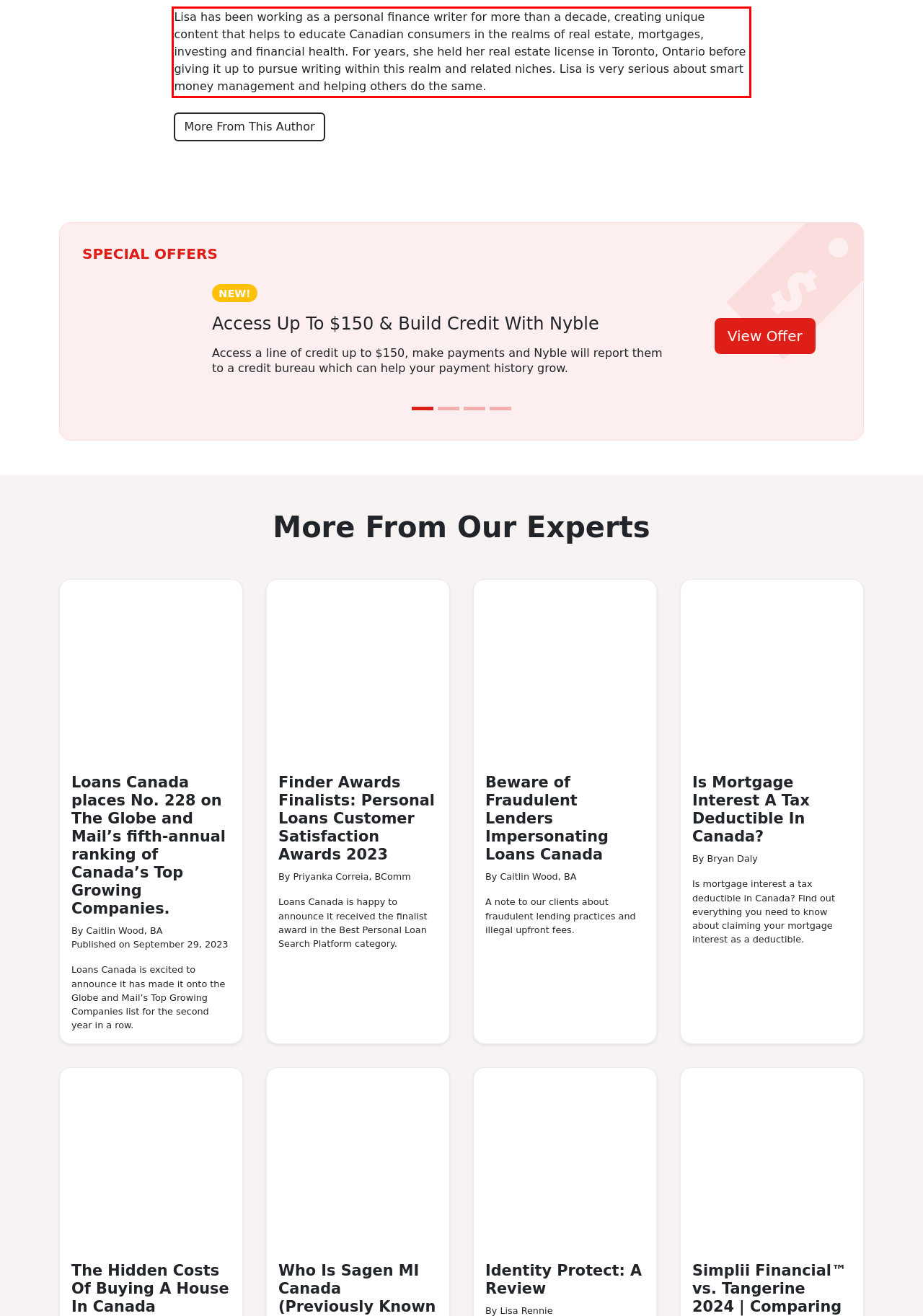Please look at the webpage screenshot and extract the text enclosed by the red bounding box.

Lisa has been working as a personal finance writer for more than a decade, creating unique content that helps to educate Canadian consumers in the realms of real estate, mortgages, investing and financial health. For years, she held her real estate license in Toronto, Ontario before giving it up to pursue writing within this realm and related niches. Lisa is very serious about smart money management and helping others do the same.